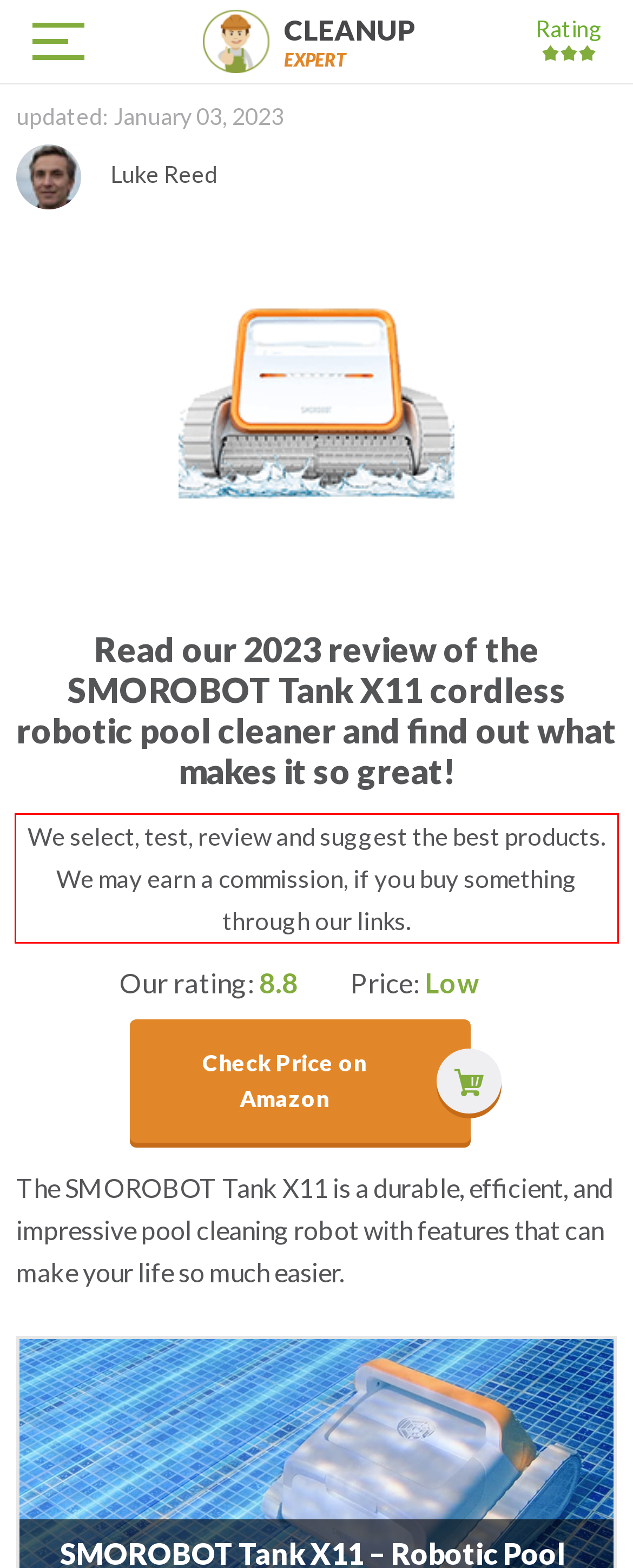The screenshot you have been given contains a UI element surrounded by a red rectangle. Use OCR to read and extract the text inside this red rectangle.

We select, test, review and suggest the best products. We may earn a commission, if you buy something through our links.